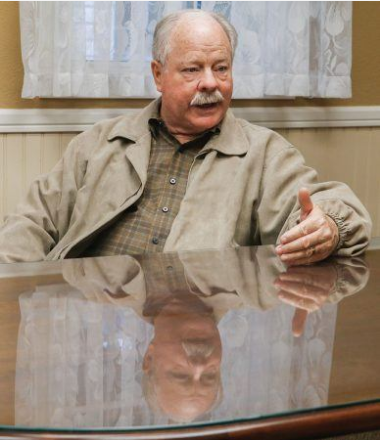Explain the image thoroughly, highlighting all key elements.

In an intimate setting, Don Kendrick, the mayor of La Verne, engages in thoughtful conversation while seated at a table. Dressed in a light-colored jacket over a plaid shirt, he gestures expressively with one hand, indicating his passion for the topic at hand. His facial hair and warm demeanor add a touch of approachability as he discusses the complexities surrounding marijuana legislation in his city. Behind him, a softly lit backdrop features sheer curtains that diffuse natural light, contributing to the overall warmth of the scene. Kendrick's insights reflect the balancing act between local governance and community health, as he shares his concerns about underage usage and public safety, highlighting the challenges faced by officials in navigating such contemporary issues.